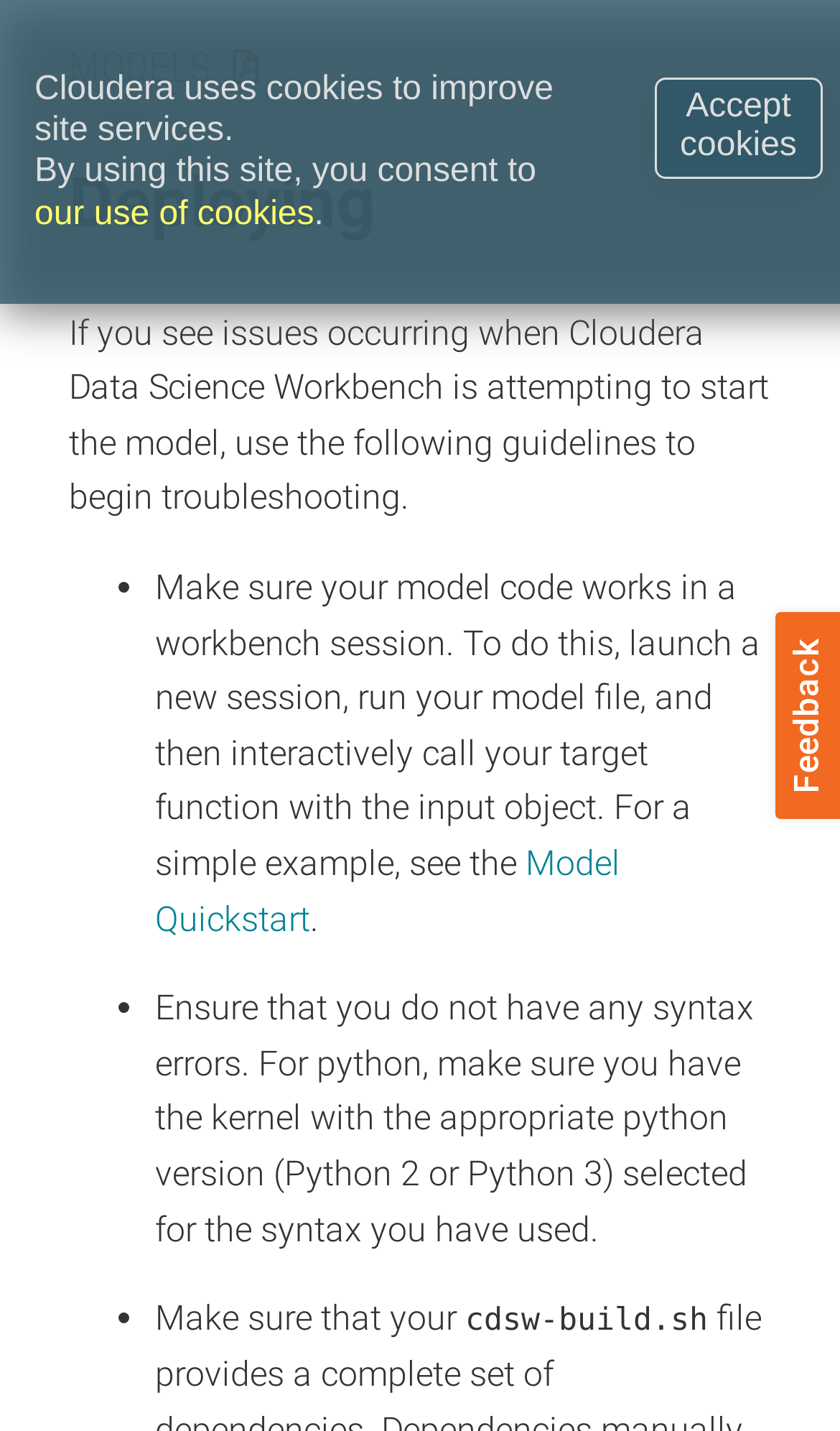Please find the bounding box for the UI component described as follows: "Models".

[0.082, 0.03, 0.251, 0.065]